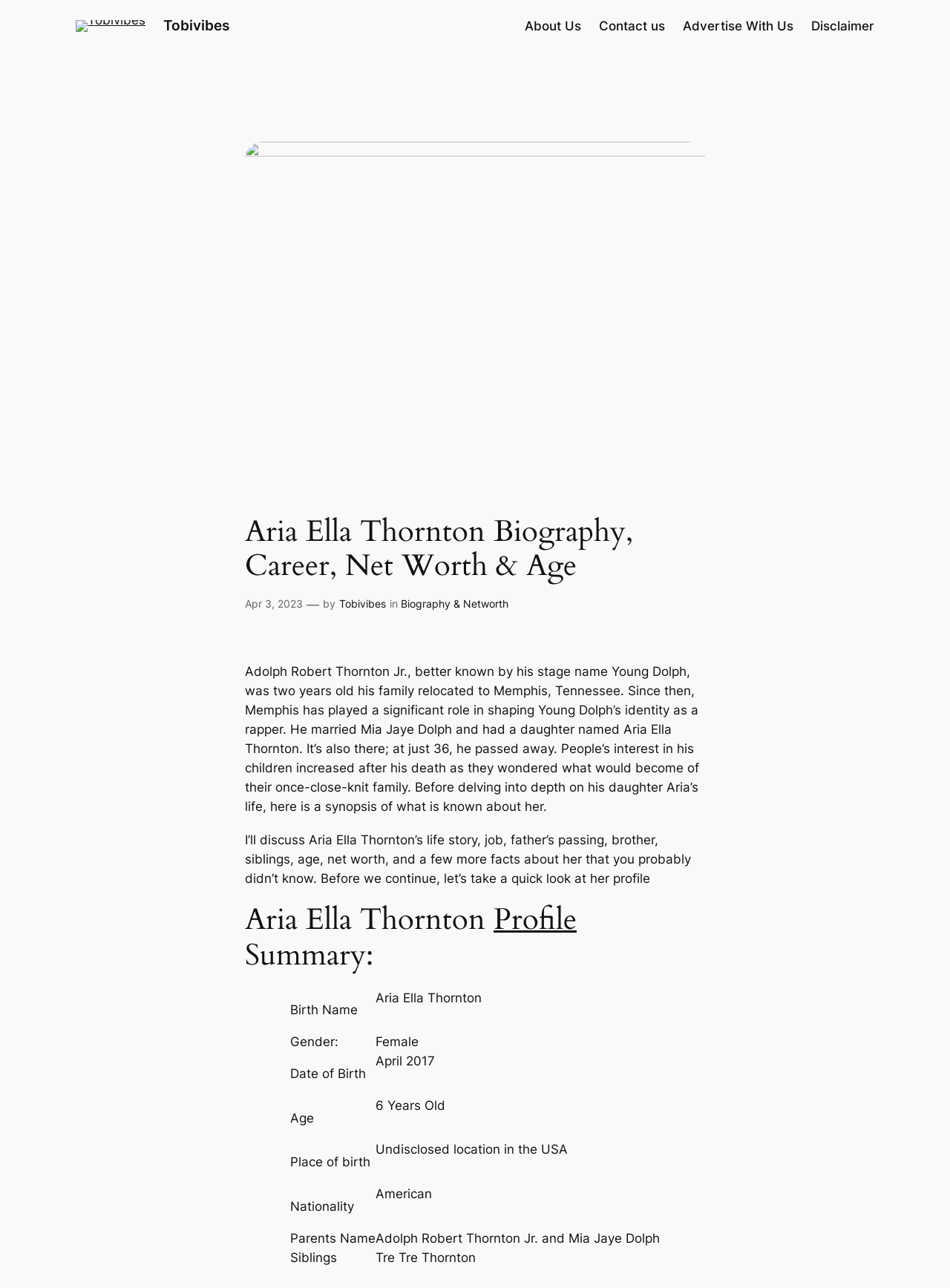How old is Aria Ella Thornton?
Answer the question in as much detail as possible.

According to the profile summary table on the webpage, Aria Ella Thornton's age is mentioned as 6 Years Old.